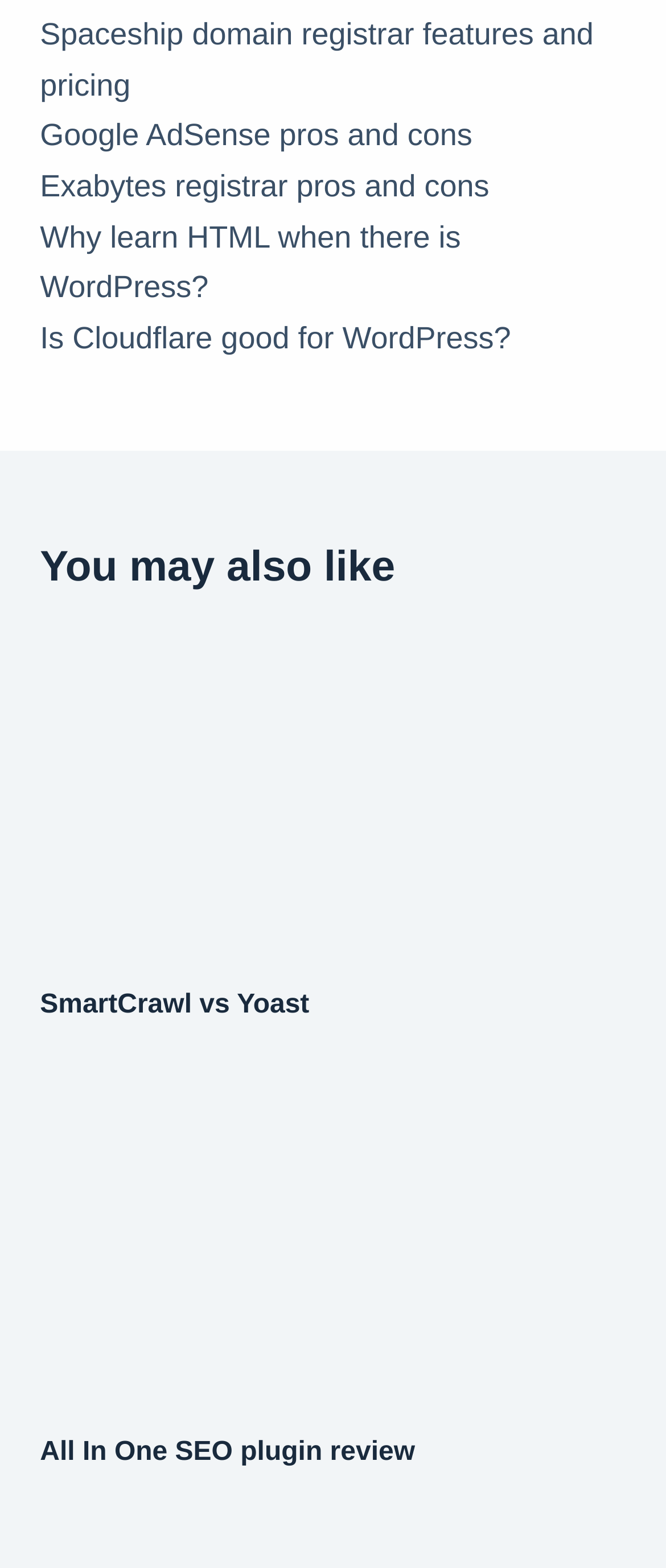From the webpage screenshot, predict the bounding box coordinates (top-left x, top-left y, bottom-right x, bottom-right y) for the UI element described here: Is Cloudflare good for WordPress?

[0.06, 0.205, 0.767, 0.226]